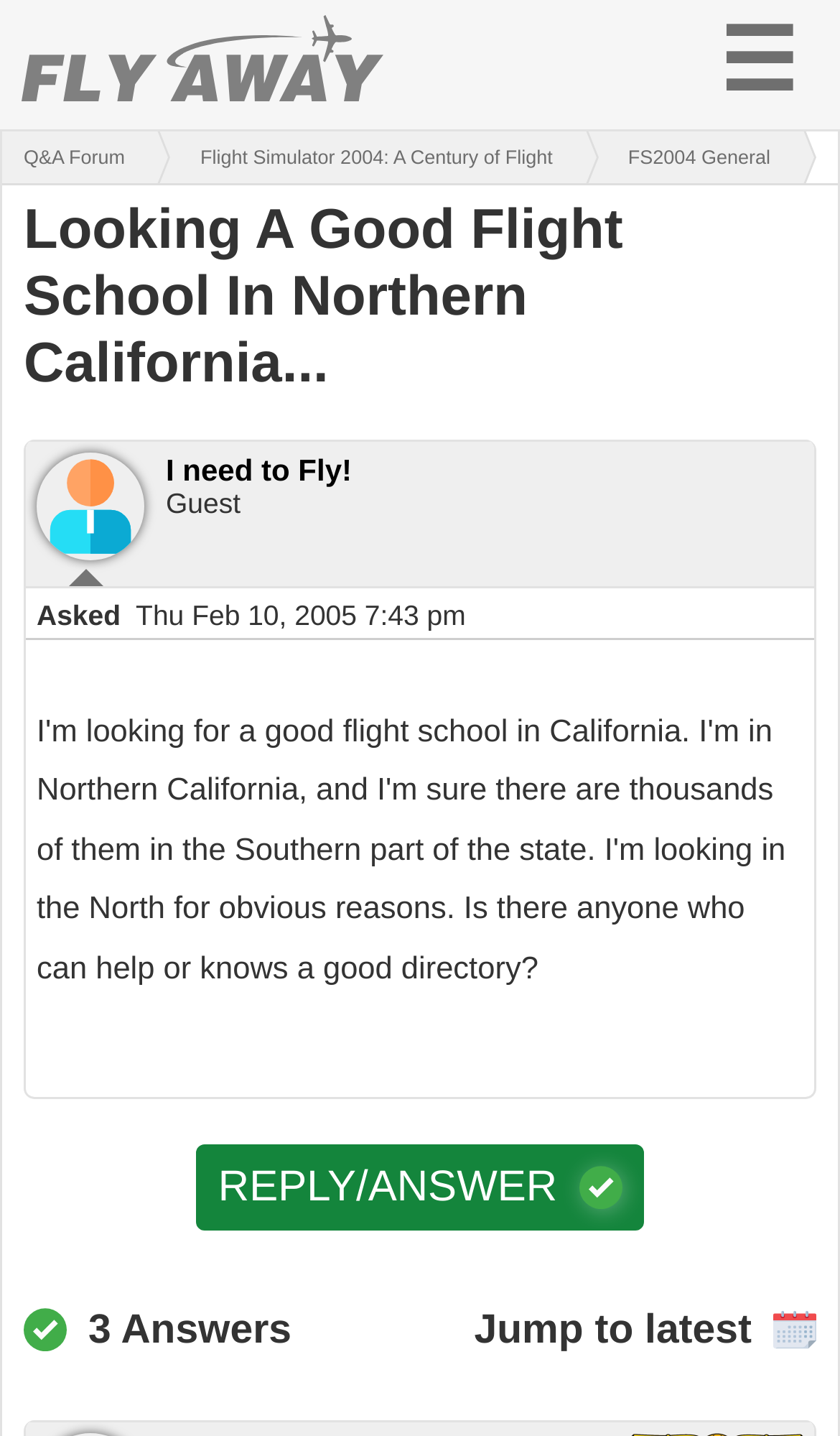Extract the main heading from the webpage content.

Looking A Good Flight School In Northern California...